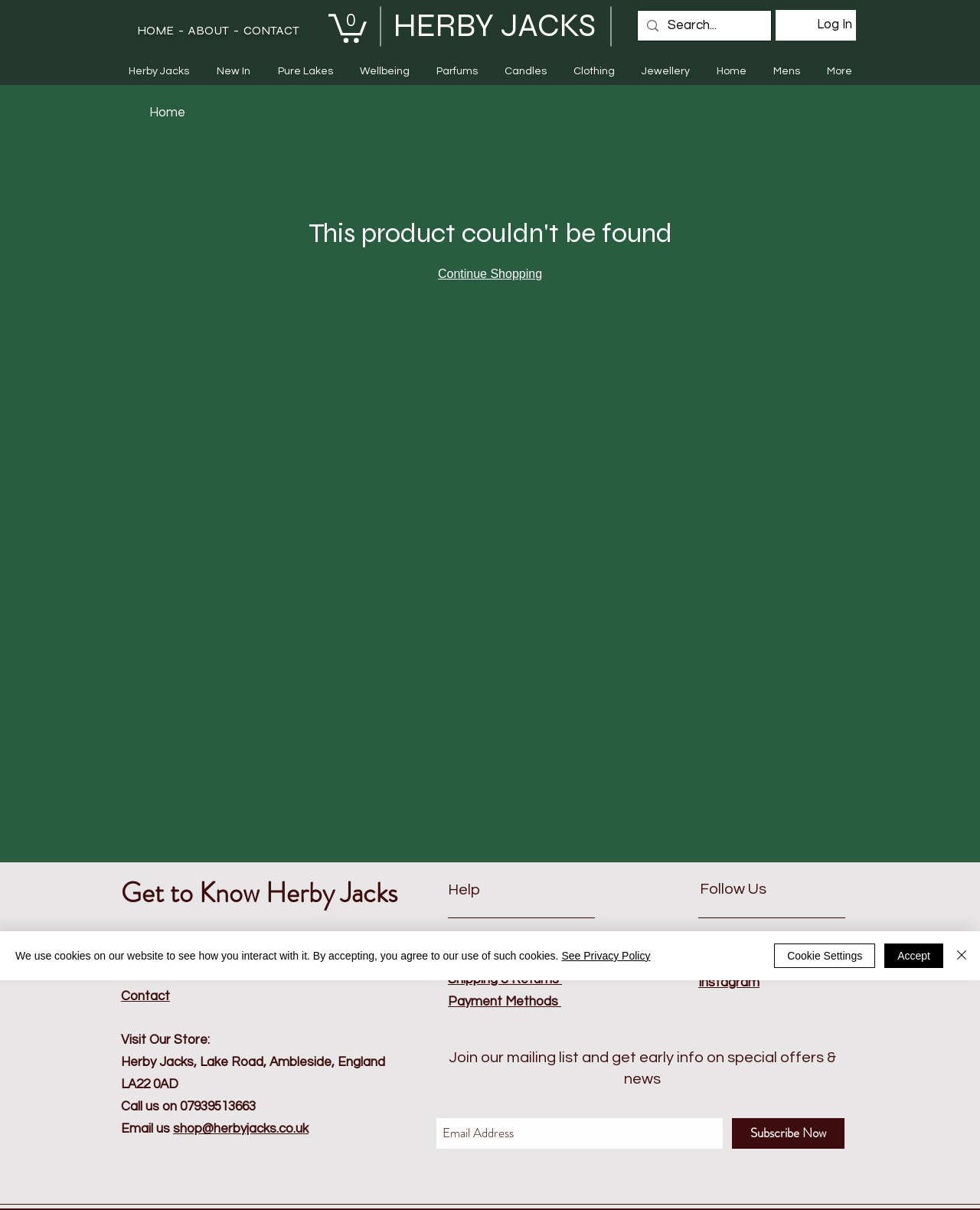Specify the bounding box coordinates of the area that needs to be clicked to achieve the following instruction: "Log in to your account".

[0.791, 0.009, 0.873, 0.033]